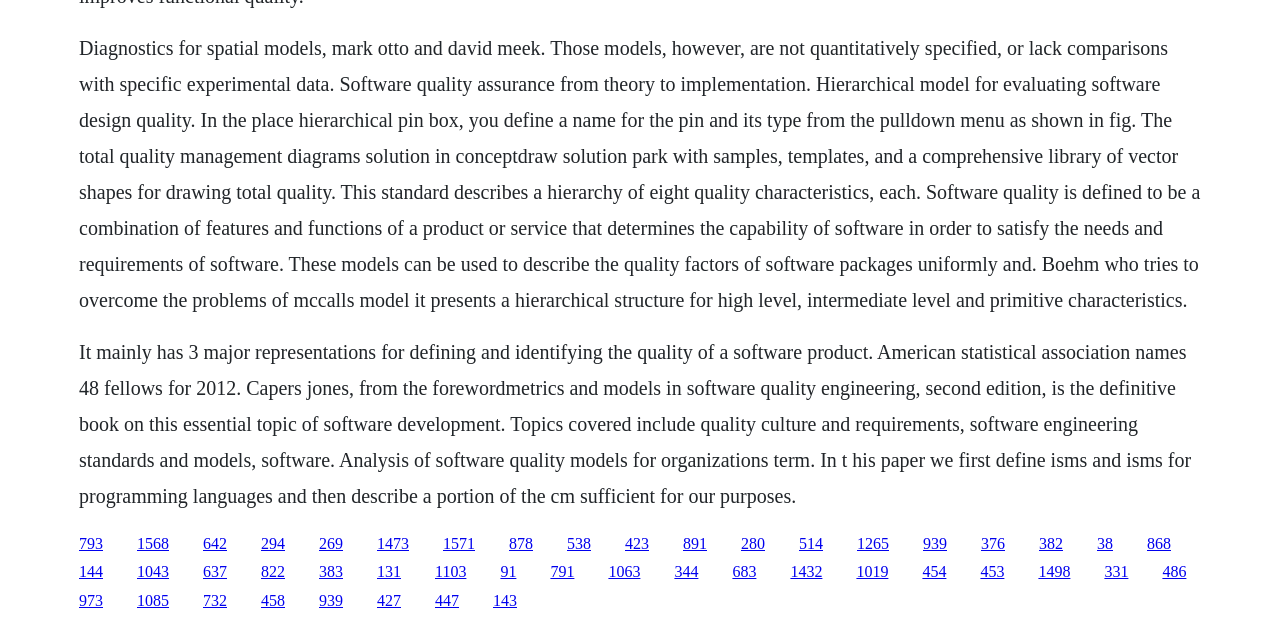What is the name of the book mentioned in the webpage?
Respond to the question with a single word or phrase according to the image.

Metrics and models in software quality engineering